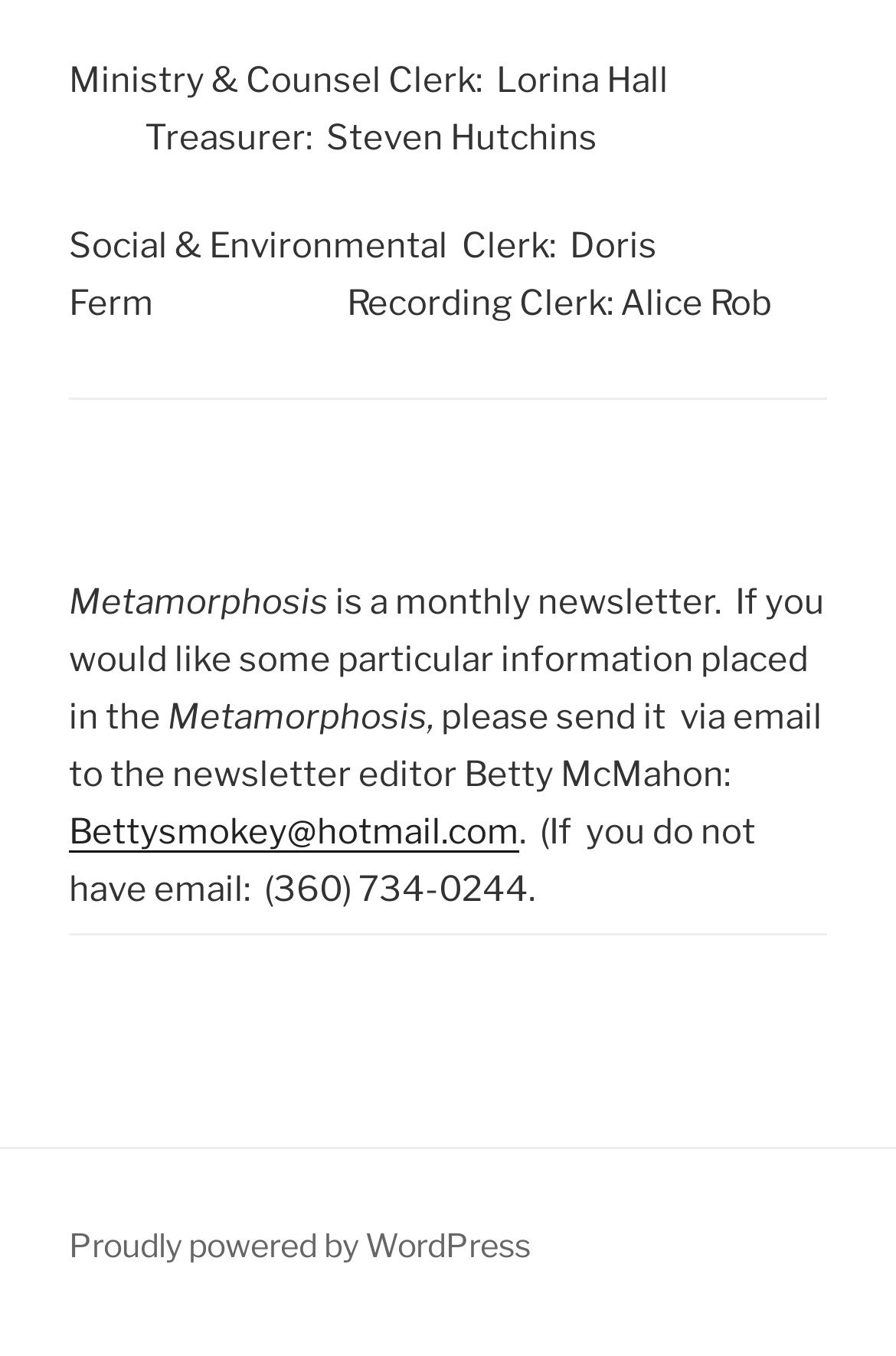Provide the bounding box coordinates for the UI element that is described by this text: "Bettysmokey@hotmail.com". The coordinates should be in the form of four float numbers between 0 and 1: [left, top, right, bottom].

[0.077, 0.598, 0.579, 0.629]